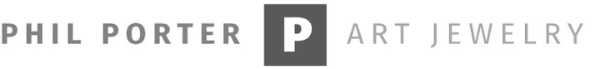Please provide a one-word or short phrase answer to the question:
What is the color scheme of the logo?

Monochromatic